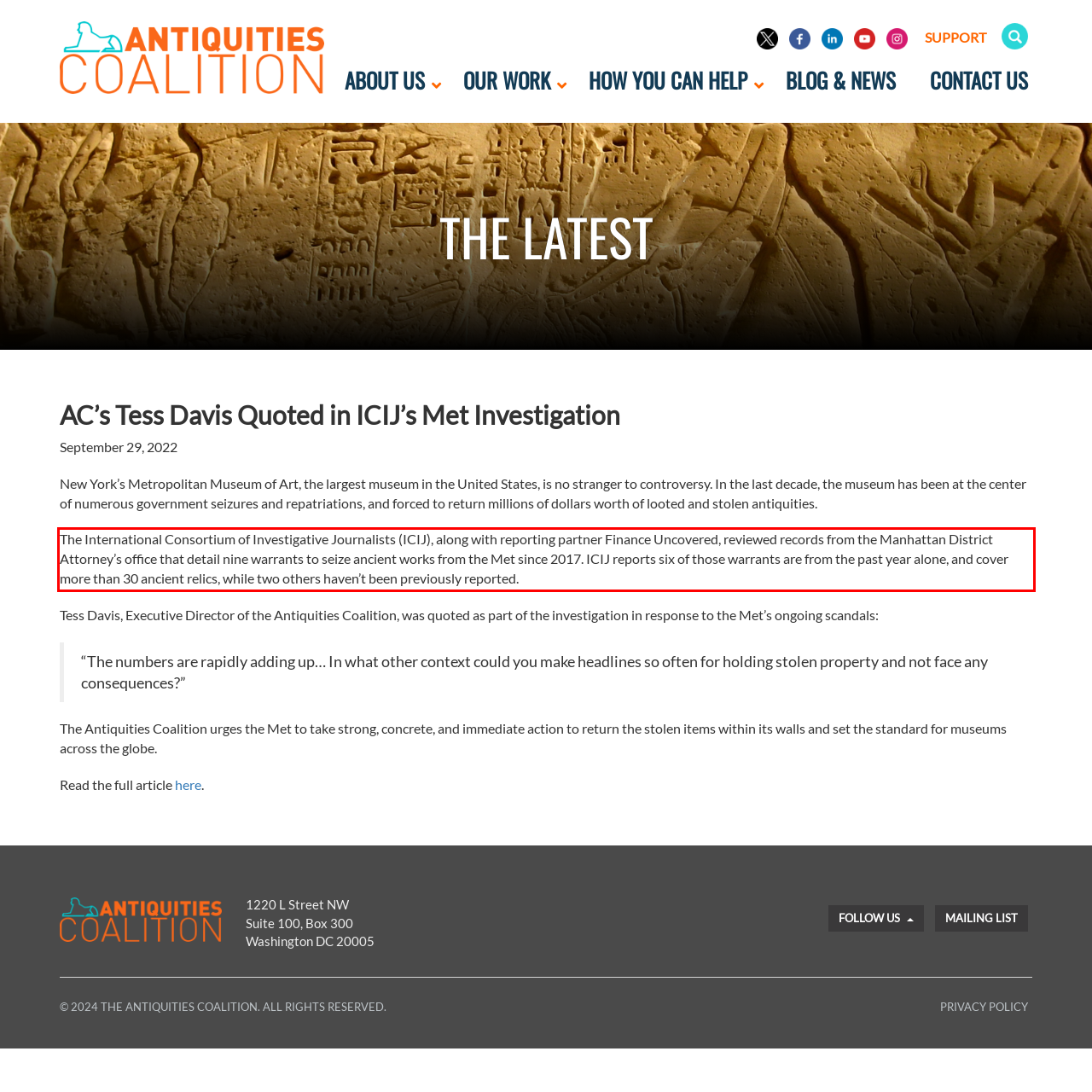Given the screenshot of the webpage, identify the red bounding box, and recognize the text content inside that red bounding box.

The International Consortium of Investigative Journalists (ICIJ), along with reporting partner Finance Uncovered, reviewed records from the Manhattan District Attorney’s office that detail nine warrants to seize ancient works from the Met since 2017. ICIJ reports six of those warrants are from the past year alone, and cover more than 30 ancient relics, while two others haven’t been previously reported.